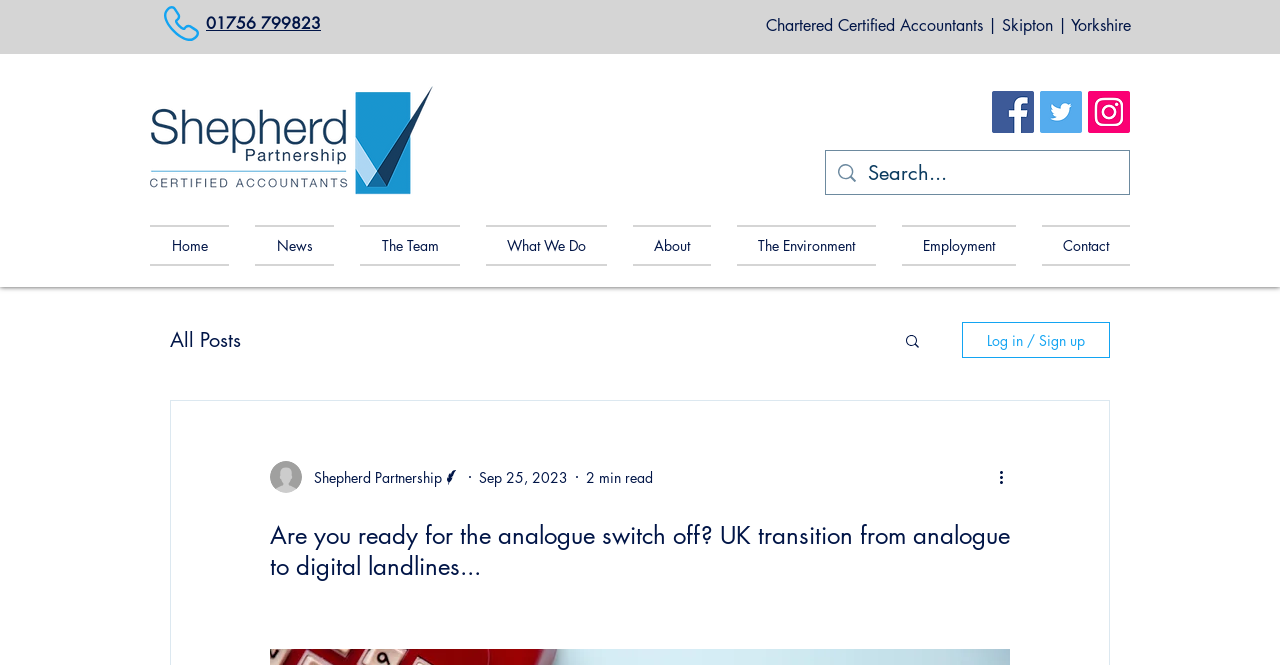Specify the bounding box coordinates of the region I need to click to perform the following instruction: "Log in or Sign up". The coordinates must be four float numbers in the range of 0 to 1, i.e., [left, top, right, bottom].

[0.752, 0.484, 0.867, 0.538]